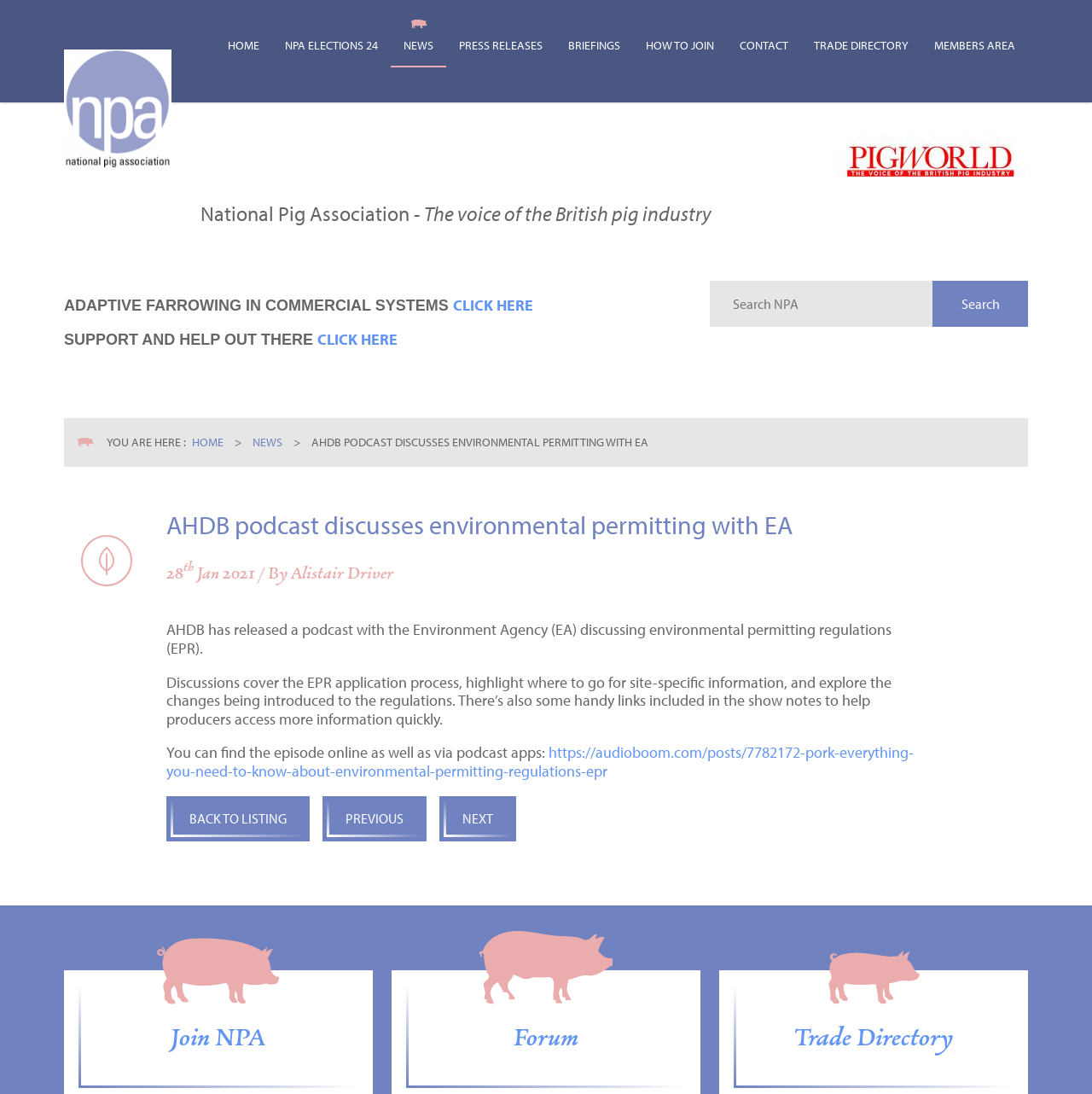What is the date of the article?
Based on the image, provide your answer in one word or phrase.

28 Jan 2021